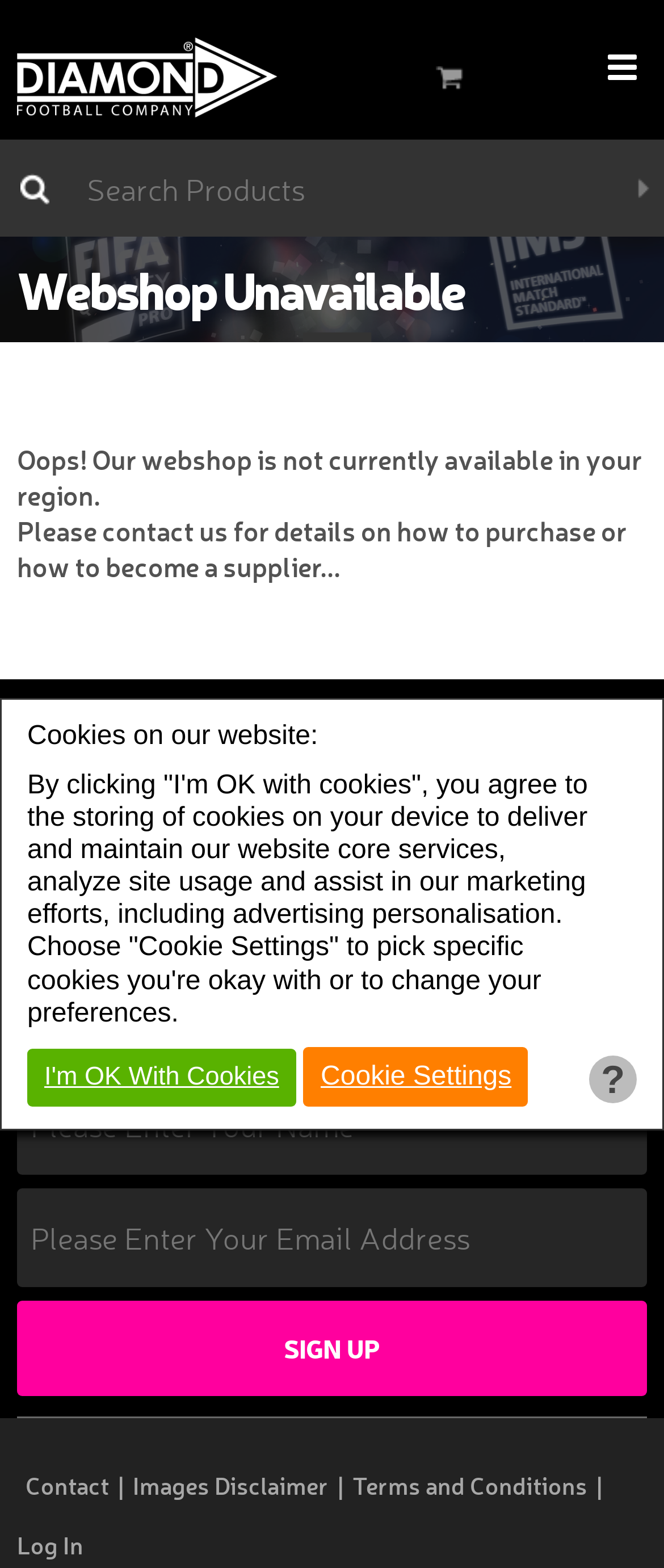Using the element description: "I'm OK With Cookies", determine the bounding box coordinates. The coordinates should be in the format [left, top, right, bottom], with values between 0 and 1.

[0.041, 0.669, 0.446, 0.706]